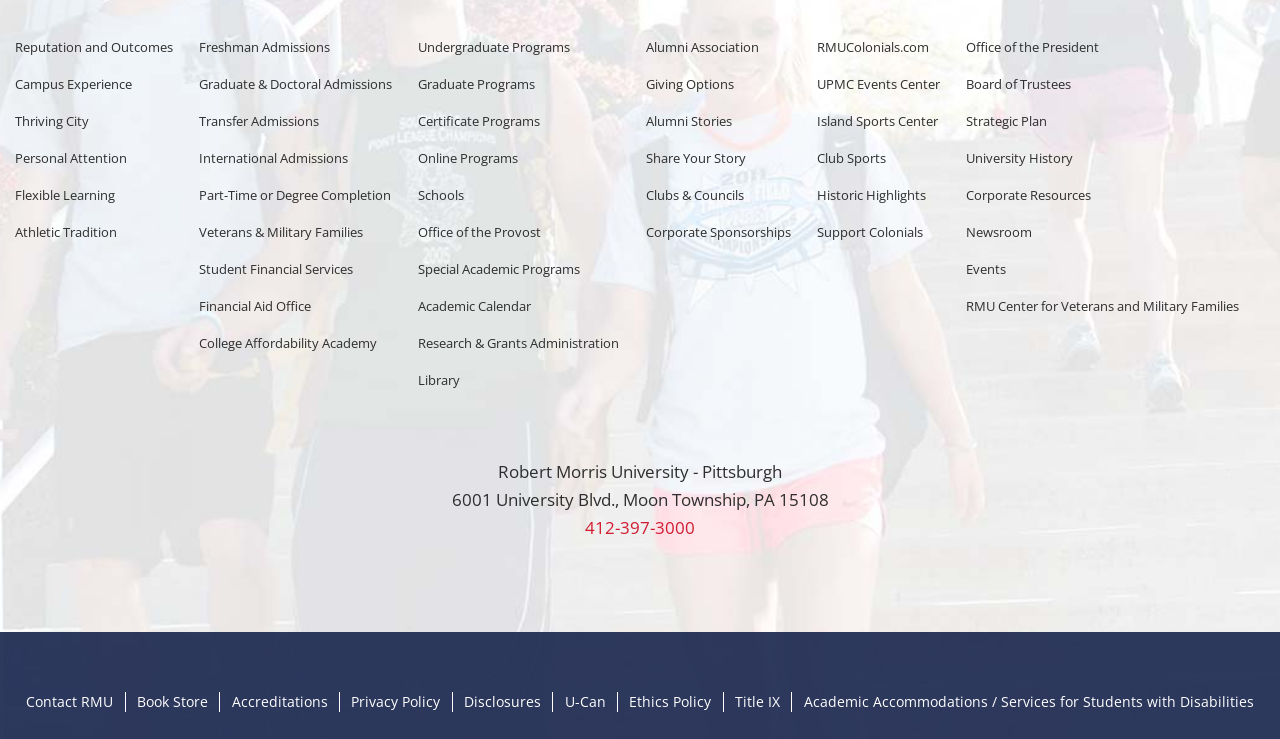Use a single word or phrase to answer the question:
What is the name of the university?

Robert Morris University